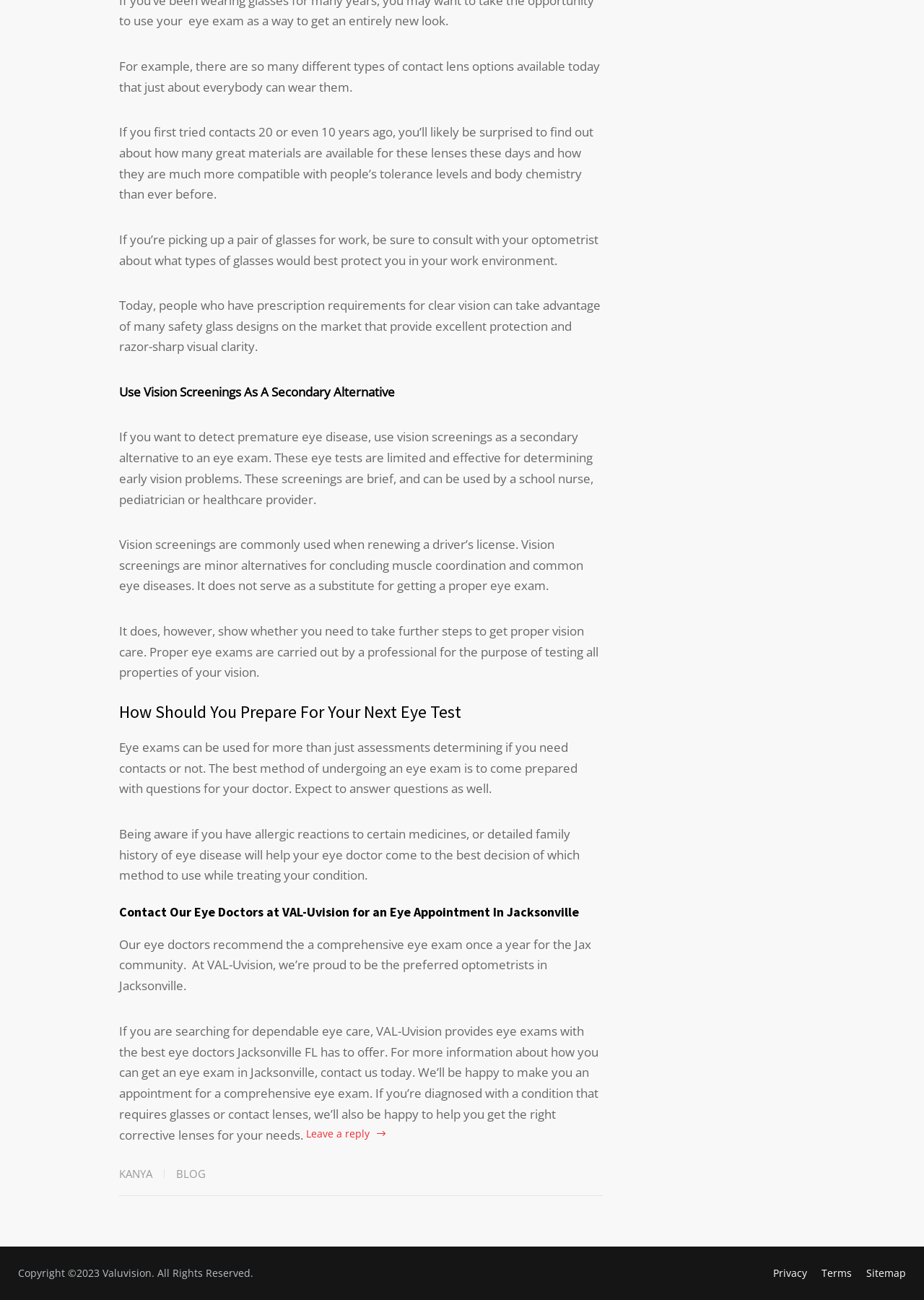Highlight the bounding box of the UI element that corresponds to this description: "Terms".

[0.889, 0.974, 0.922, 0.985]